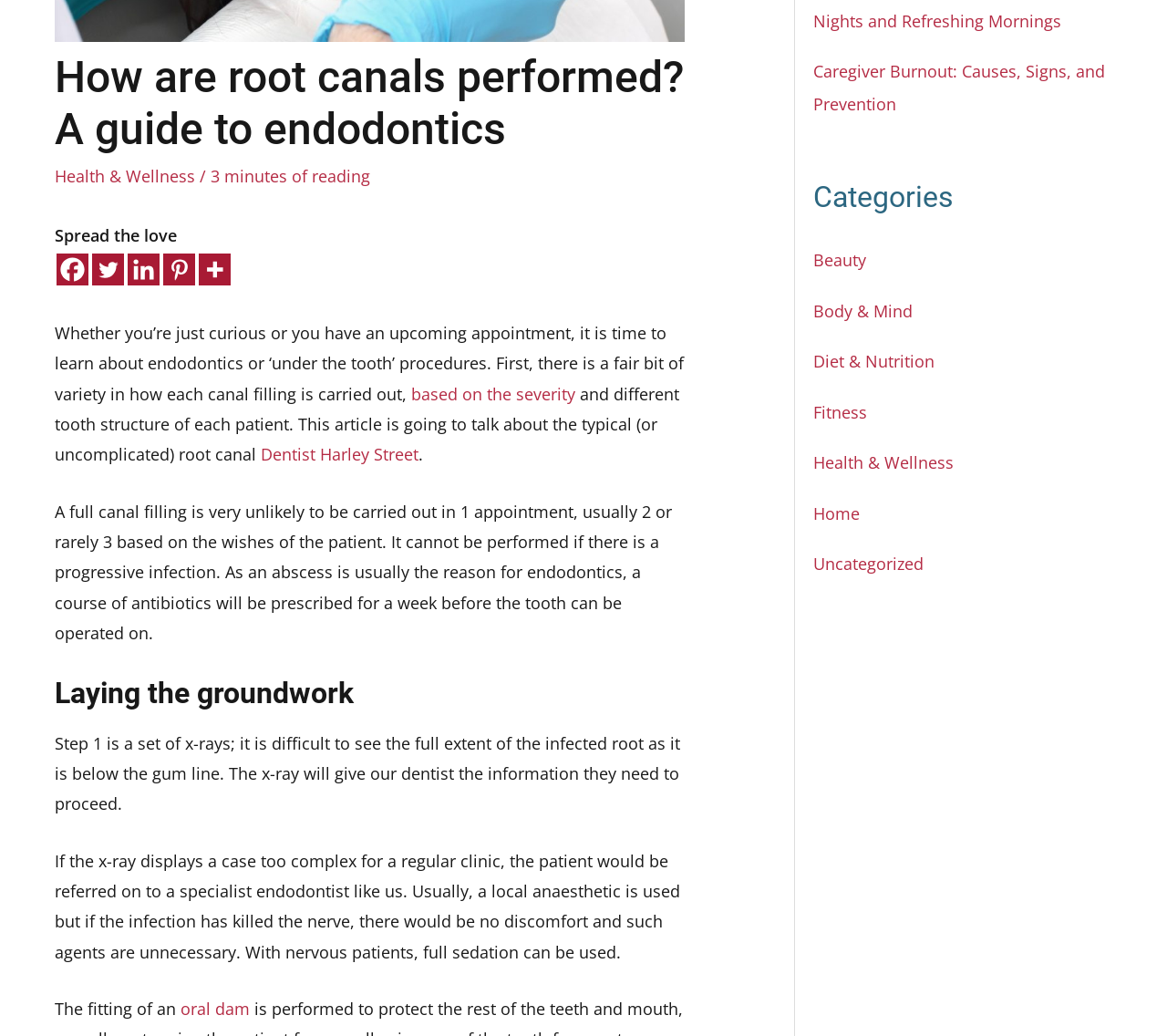Find the bounding box of the UI element described as: "aria-label="Facebook" title="Facebook"". The bounding box coordinates should be given as four float values between 0 and 1, i.e., [left, top, right, bottom].

[0.048, 0.245, 0.076, 0.276]